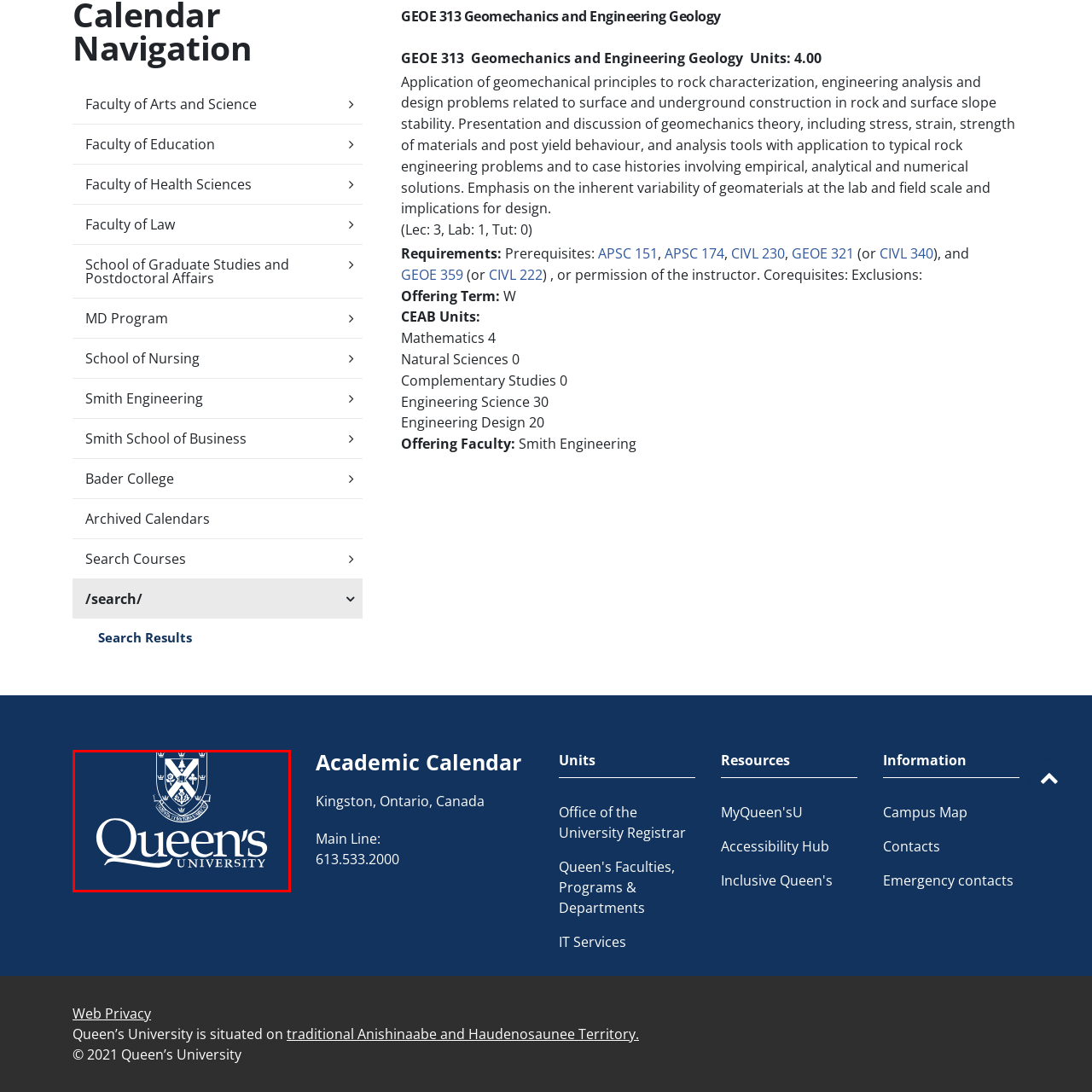Give an in-depth description of the picture inside the red marked area.

This image features the official logo of Queen's University, prominently displayed against a dark blue background. The logo includes a detailed shield emblem adorned with various symbols representing the university’s heritage and values. Below the shield, the name "Queen's University" is presented in an elegant, white serif font, signifying the institution's rich tradition and academic excellence. This logo serves as a cornerstone of Queen's University's branding, reflecting its commitment to education and community since its establishment.